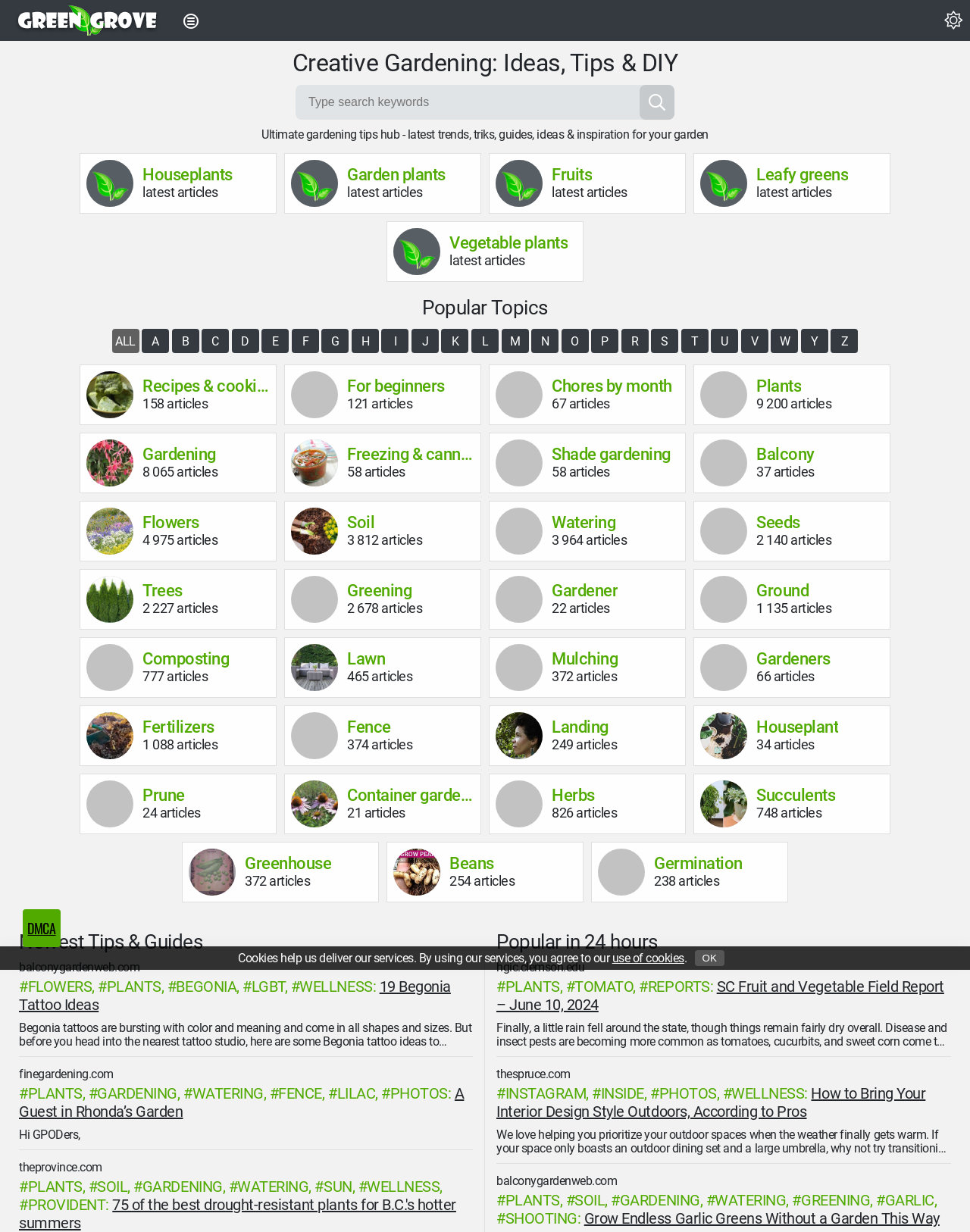Extract the main title from the webpage.

Creative Gardening: Ideas, Tips & DIY